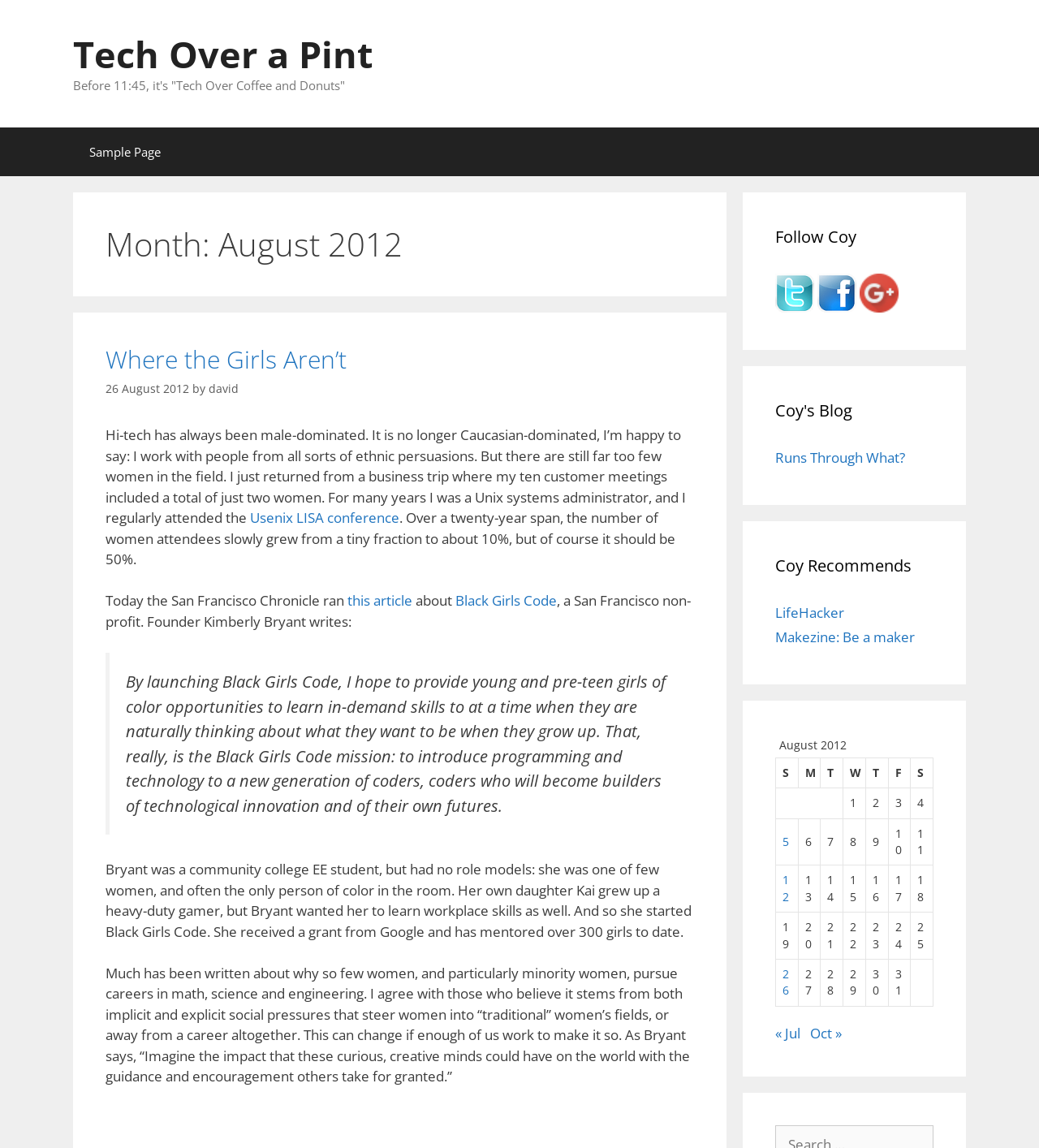Find the bounding box of the web element that fits this description: "Makezine: Be a maker".

[0.746, 0.547, 0.88, 0.563]